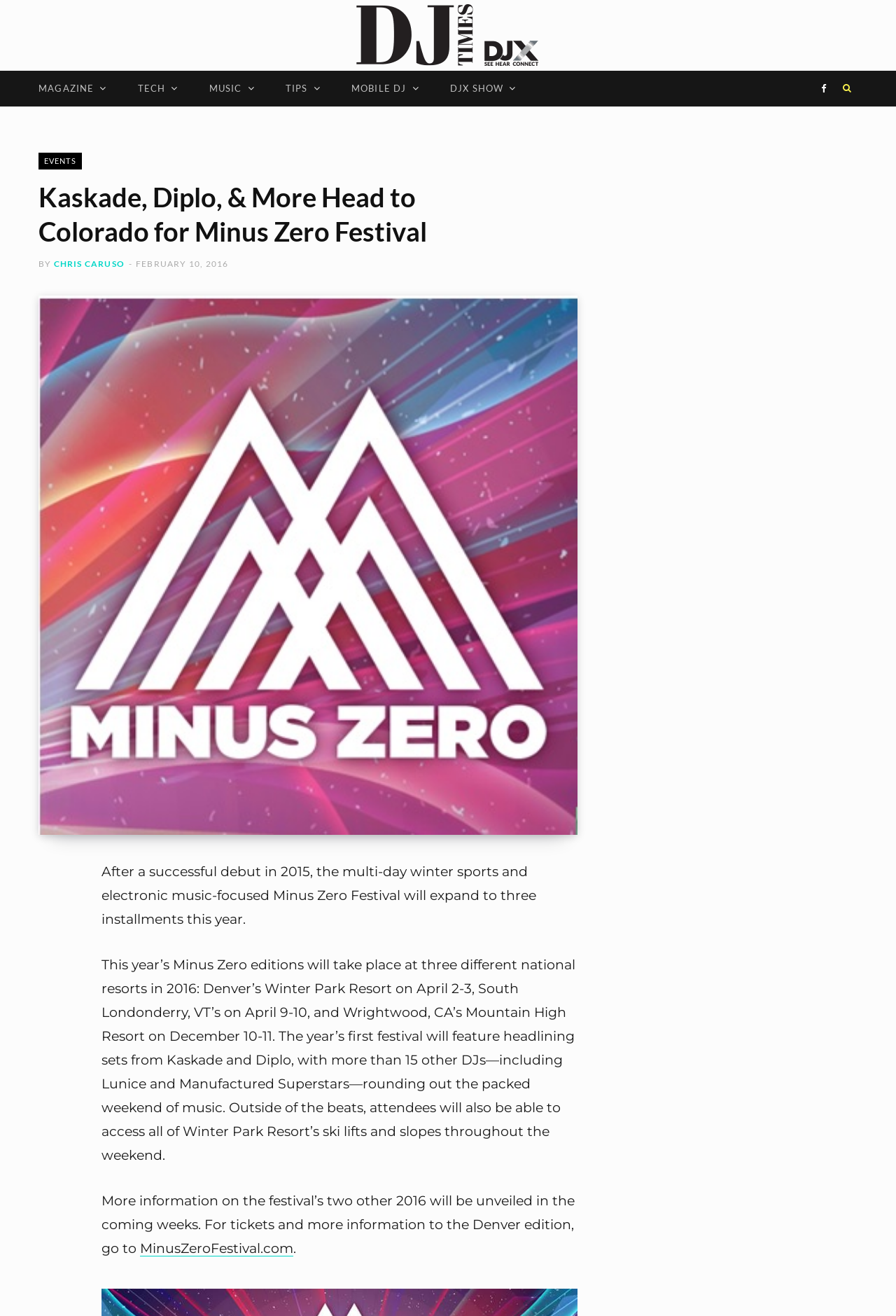Extract the primary headline from the webpage and present its text.

Kaskade, Diplo, & More Head to Colorado for Minus Zero Festival